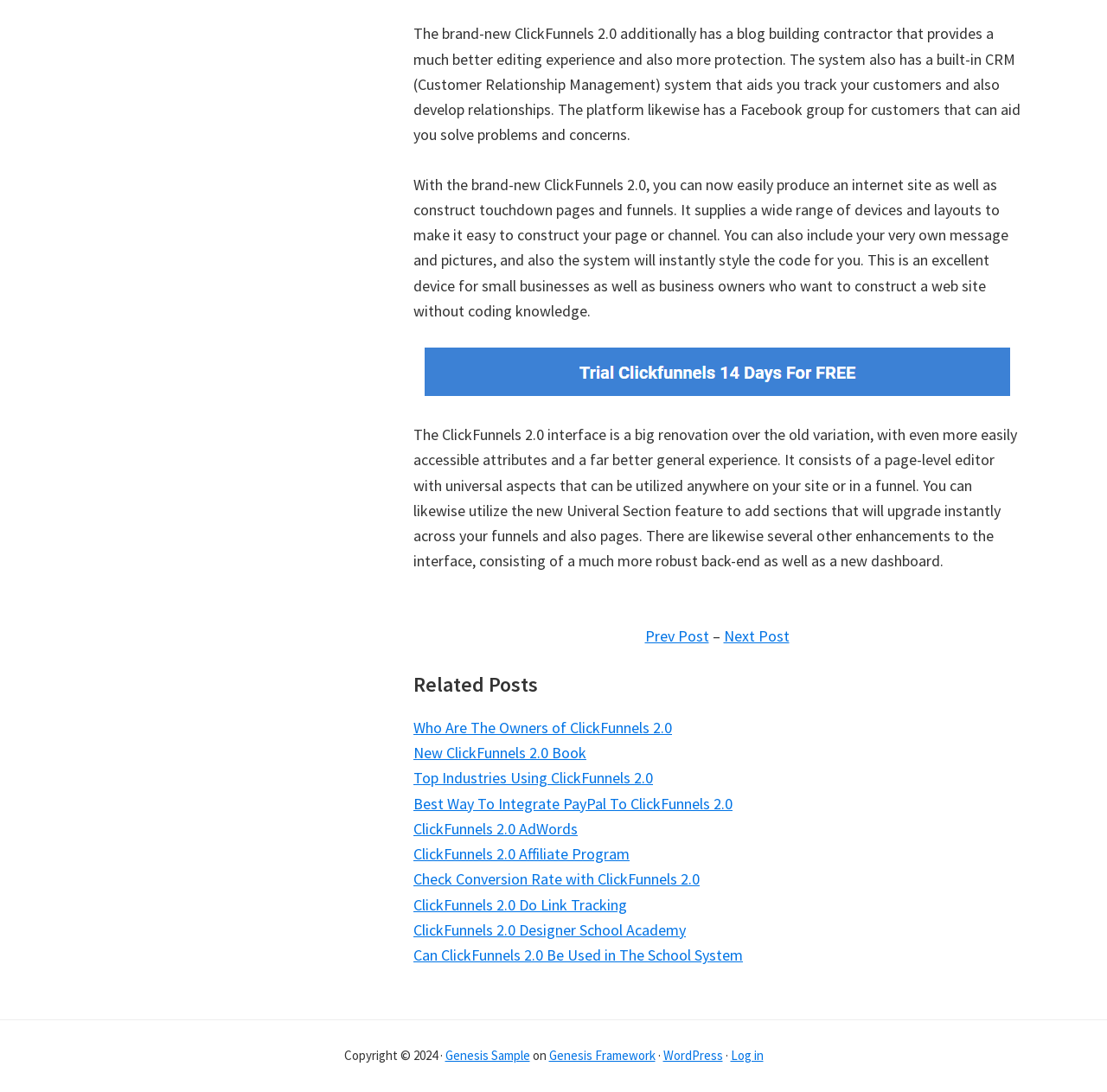Locate the bounding box of the user interface element based on this description: "Log in".

[0.66, 0.959, 0.689, 0.974]